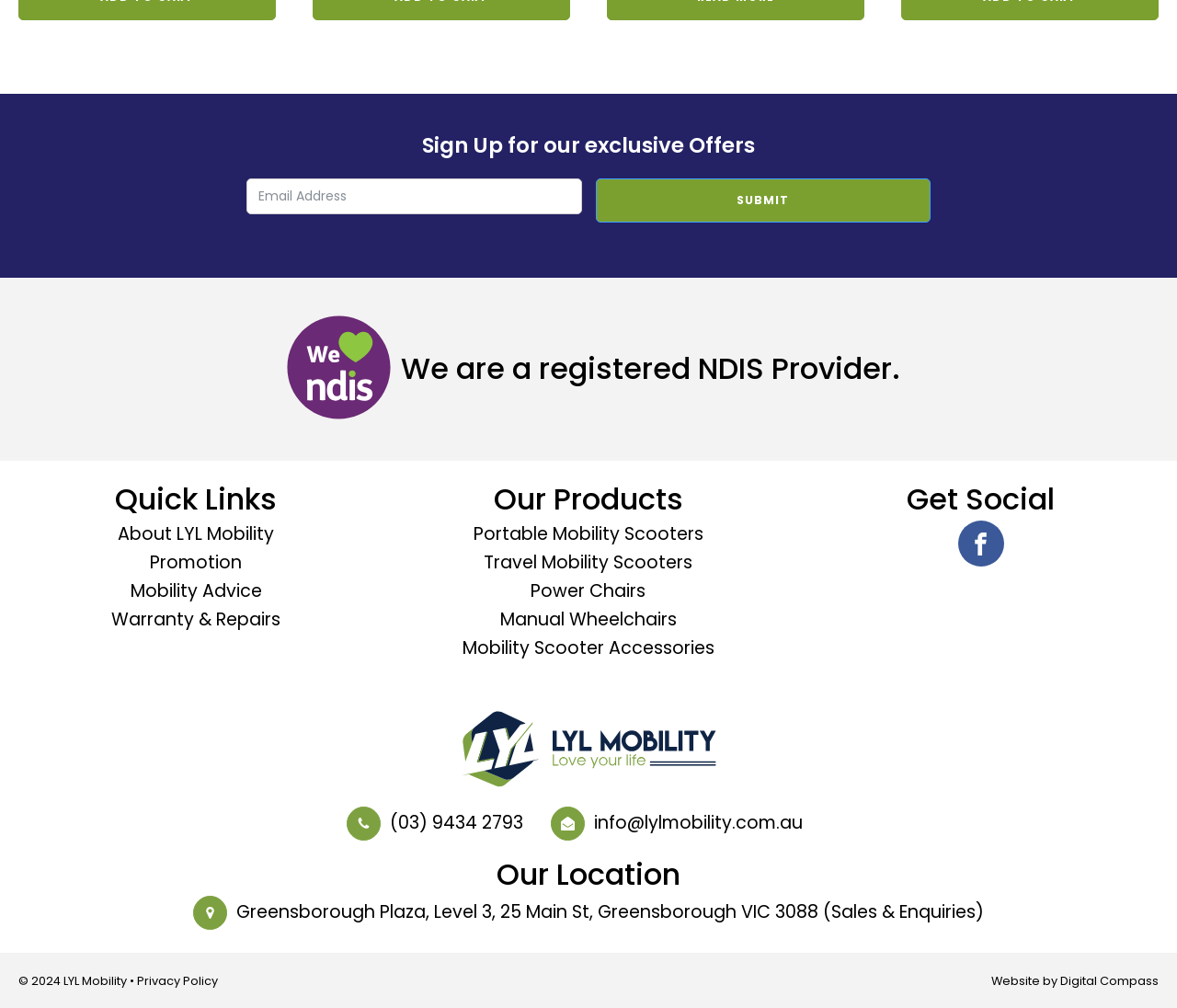What is the purpose of the subscription section?
Give a one-word or short-phrase answer derived from the screenshot.

Sign up for exclusive offers